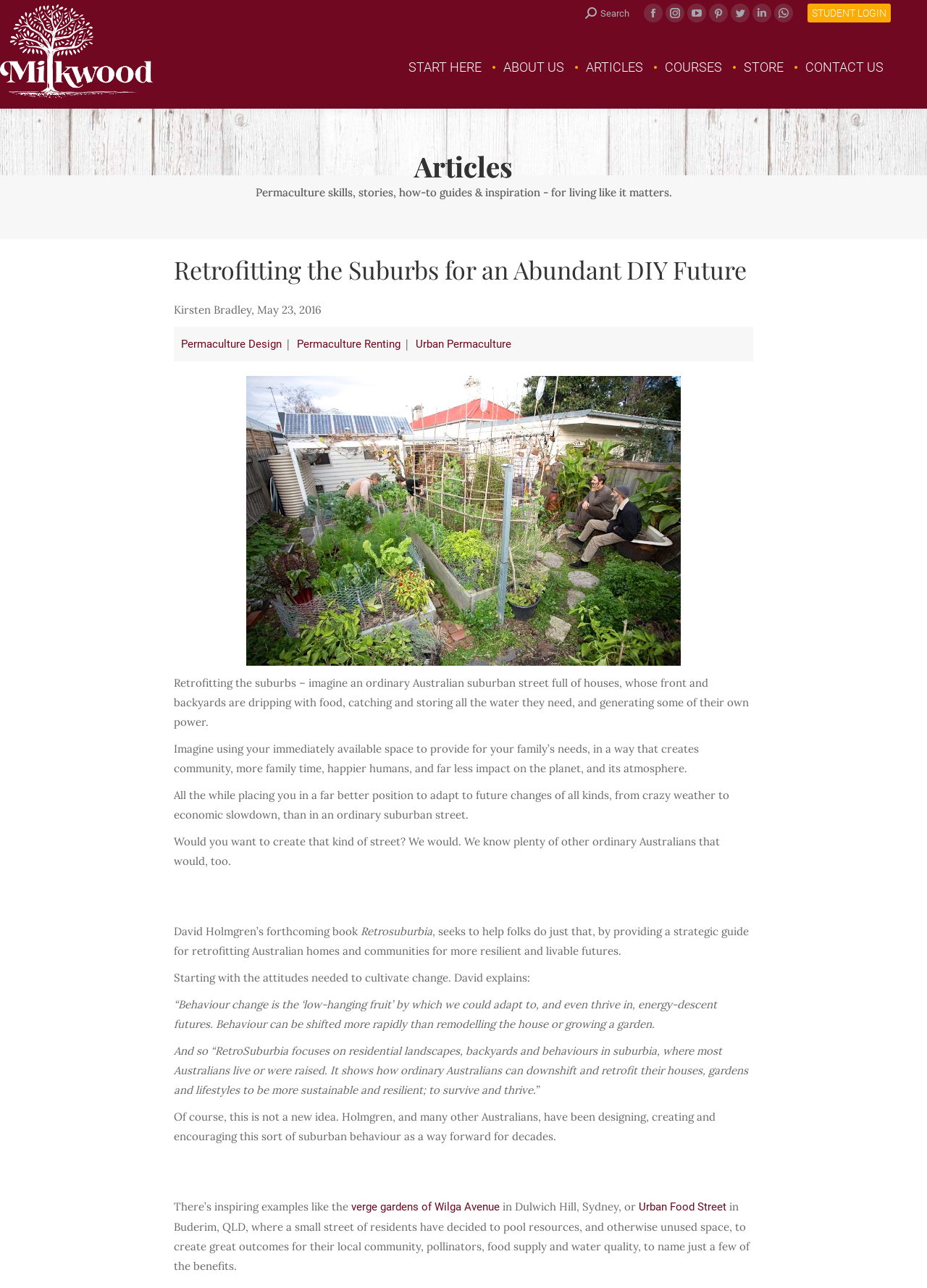Identify the bounding box of the HTML element described as: "Urban Permaculture".

[0.443, 0.262, 0.557, 0.272]